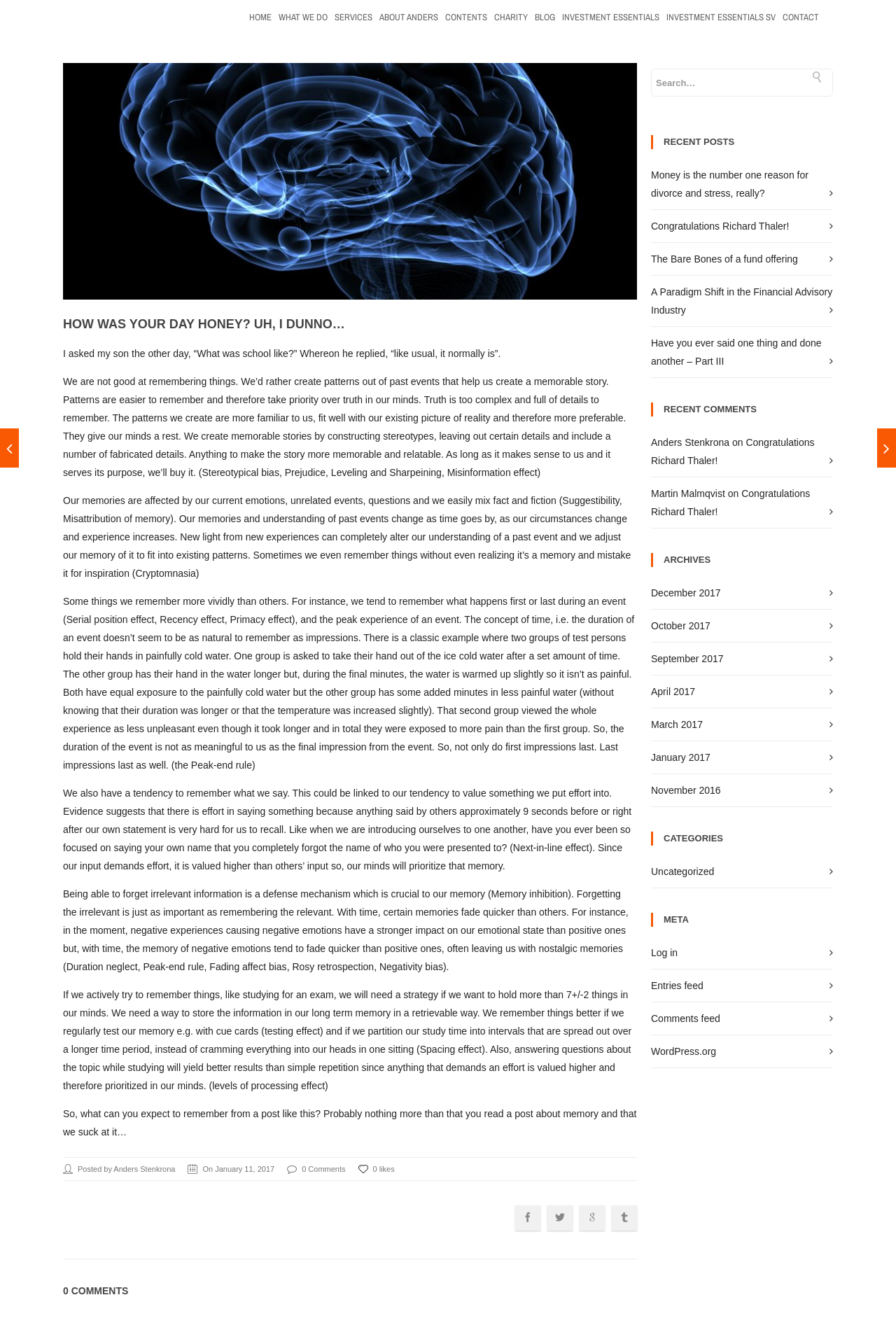Answer the question with a brief word or phrase:
What is the date of the post 'A Paradigm Shift in the Financial Advisory Industry'?

Not specified